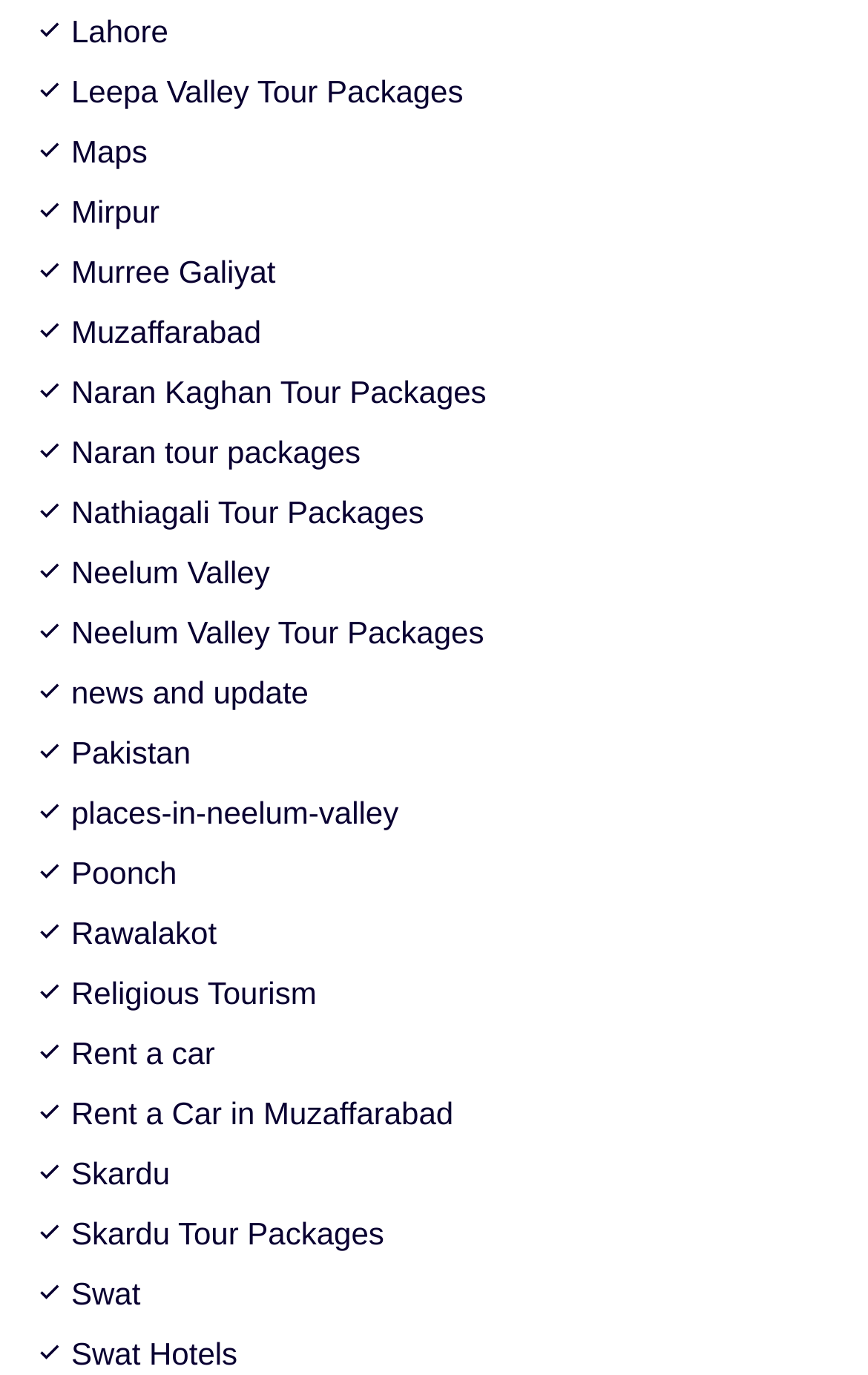Please answer the following question using a single word or phrase: 
How many links have 'Rent a Car' in their text?

2